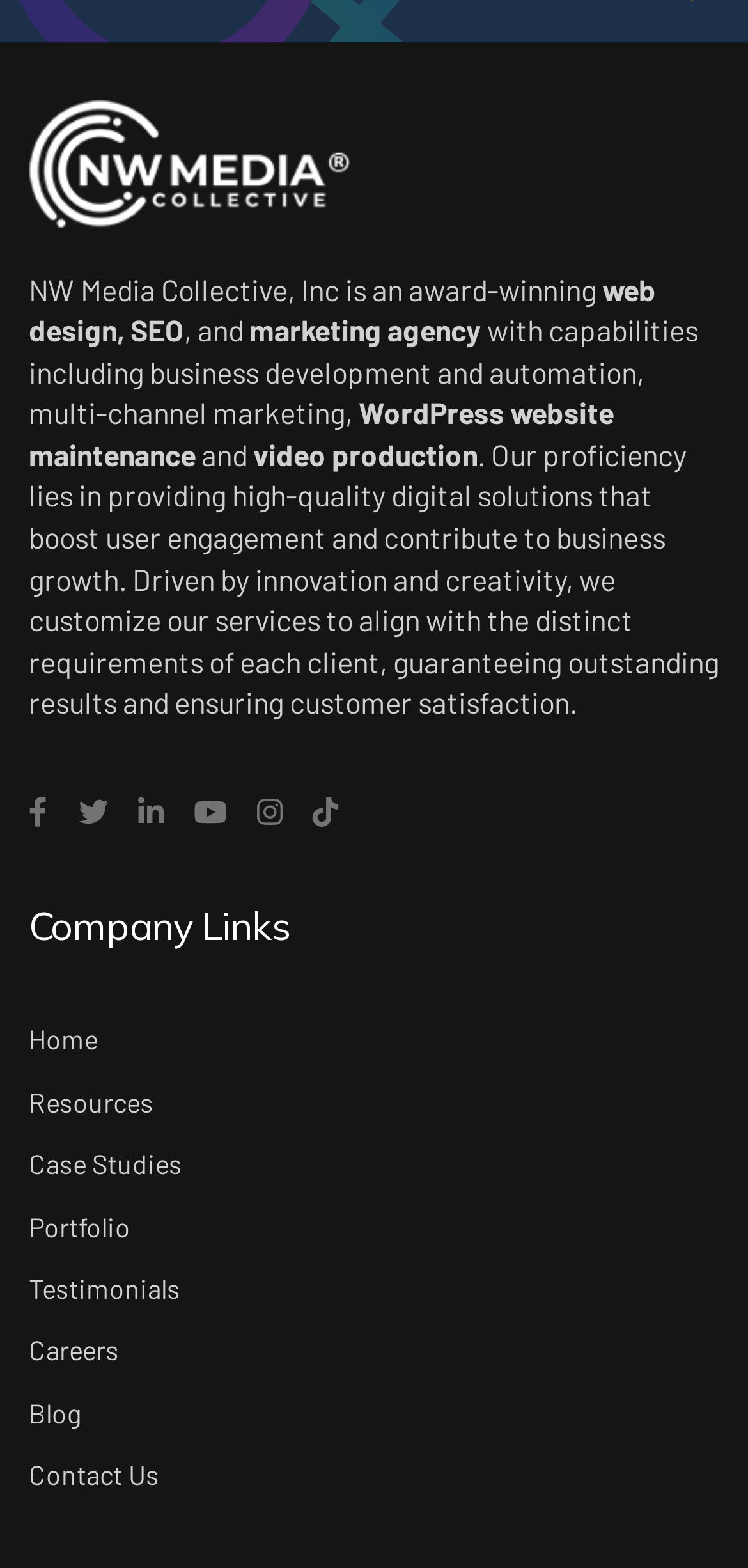What is the purpose of NW Media Collective's services?
Using the information from the image, give a concise answer in one word or a short phrase.

to boost user engagement and contribute to business growth